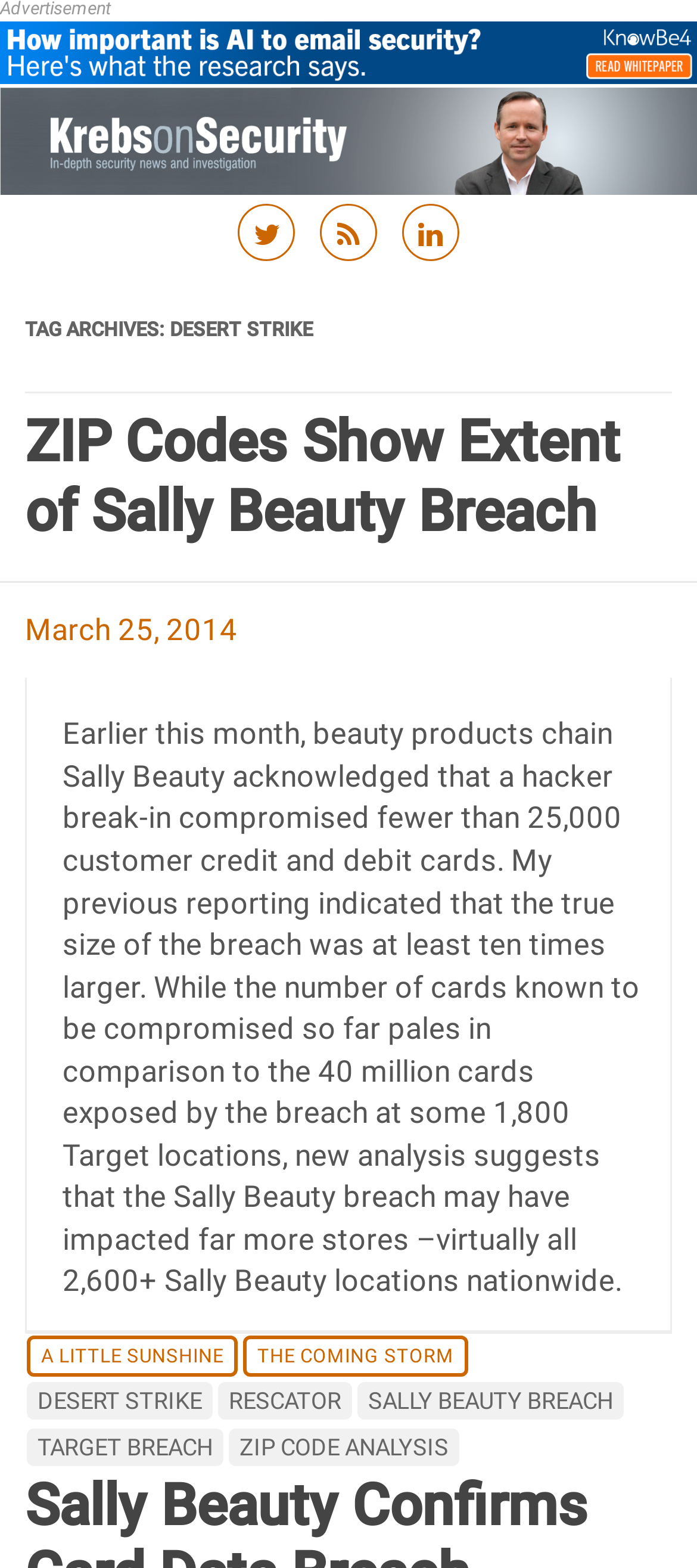Observe the image and answer the following question in detail: How many social media links are at the top?

I counted the number of link elements with social media icons at the top of the webpage, which are '', '', and ''.